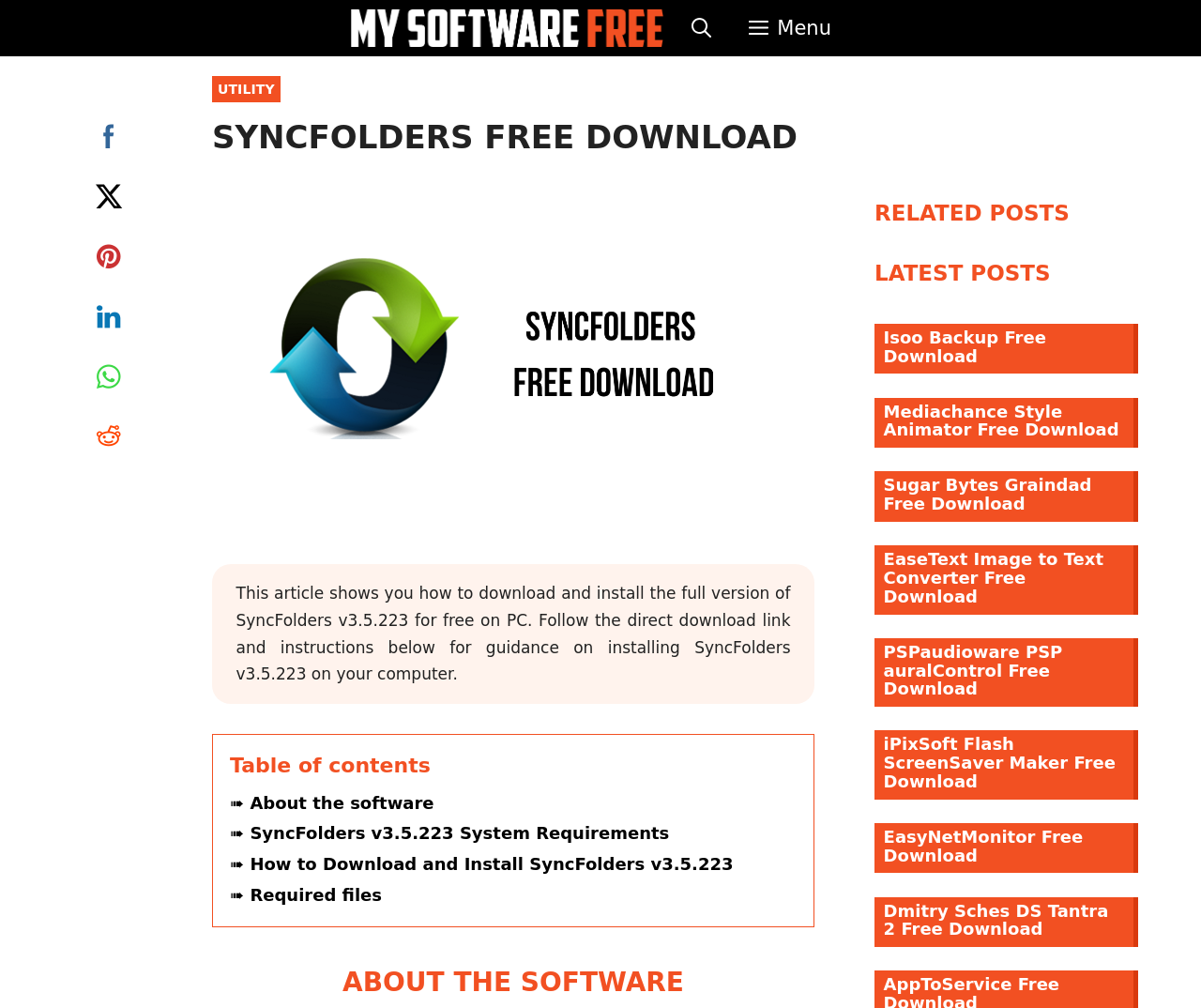Pinpoint the bounding box coordinates of the clickable area needed to execute the instruction: "Click on the 'My Software Free' link". The coordinates should be specified as four float numbers between 0 and 1, i.e., [left, top, right, bottom].

[0.292, 0.0, 0.553, 0.056]